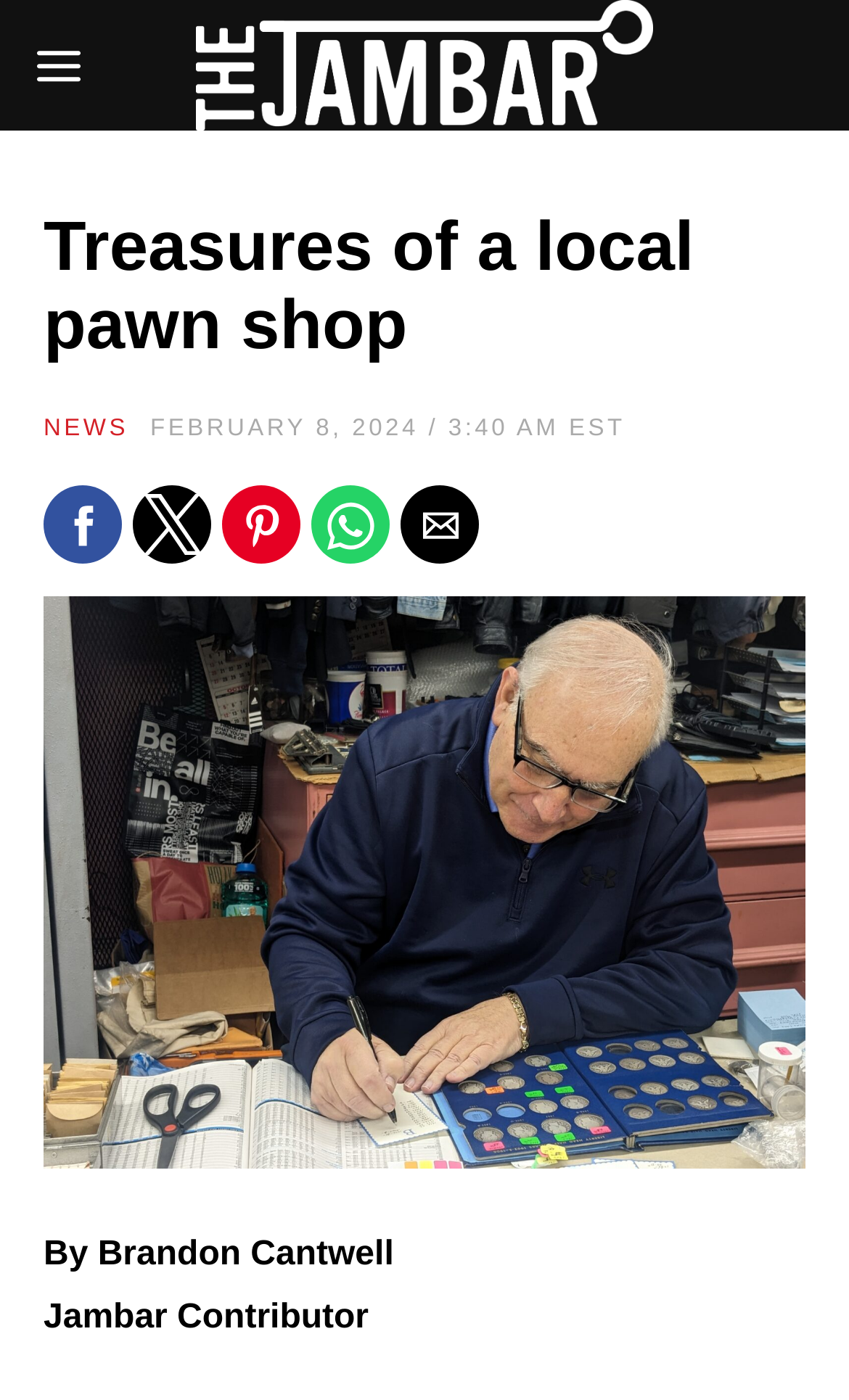Who is the author of the article?
Identify the answer in the screenshot and reply with a single word or phrase.

Brandon Cantwell